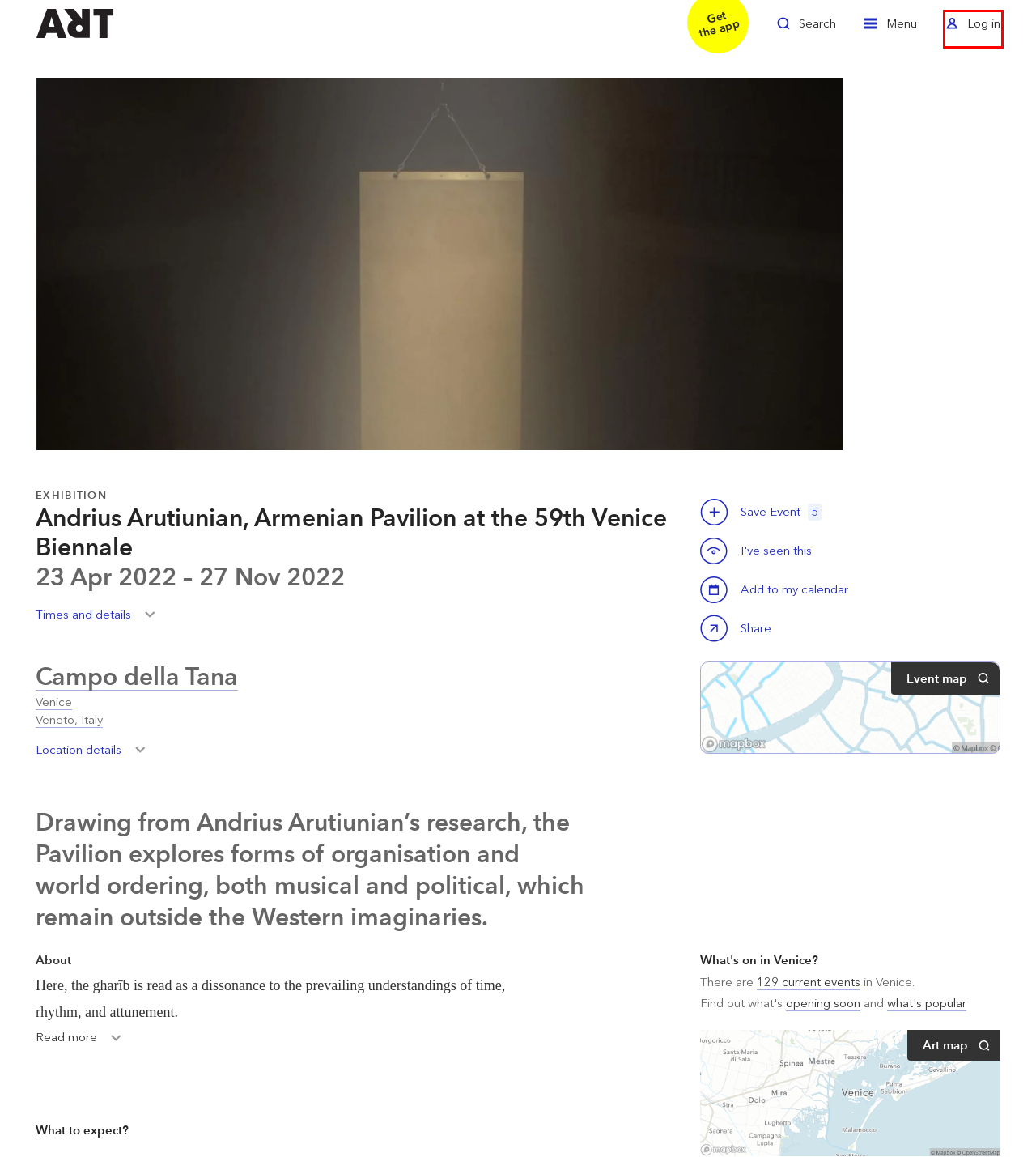Examine the screenshot of the webpage, which has a red bounding box around a UI element. Select the webpage description that best fits the new webpage after the element inside the red bounding box is clicked. Here are the choices:
A. Cookie Policy
B. Places on ArtRabbit
C. Login
D. Showcase your organisation to art enthusiasts all over the world
E. Advertise
F. The ArtRabbit Pro plan helps you grow your audience online and offline
G. About ArtRabbit
H. Community Guidelines

C